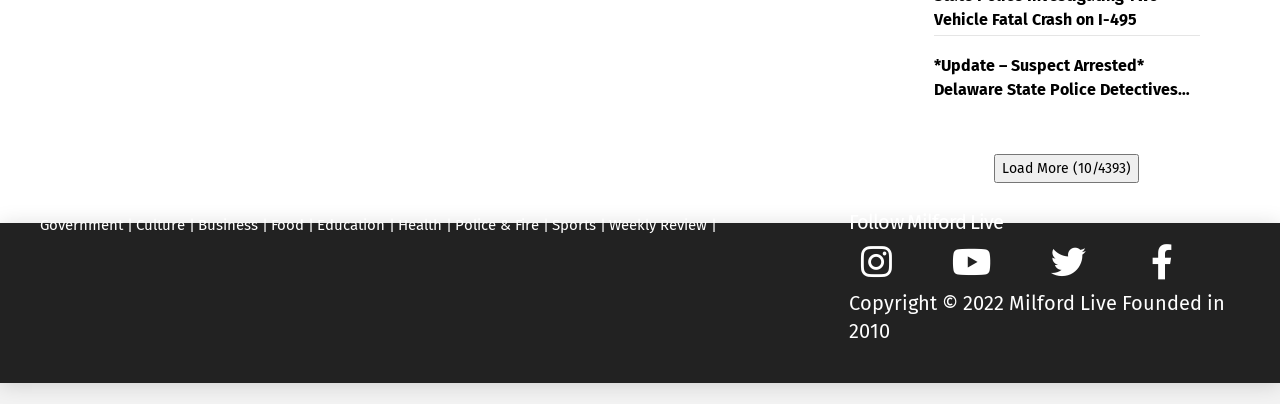Predict the bounding box coordinates of the area that should be clicked to accomplish the following instruction: "View the Police & Fire page". The bounding box coordinates should consist of four float numbers between 0 and 1, i.e., [left, top, right, bottom].

[0.355, 0.534, 0.421, 0.579]